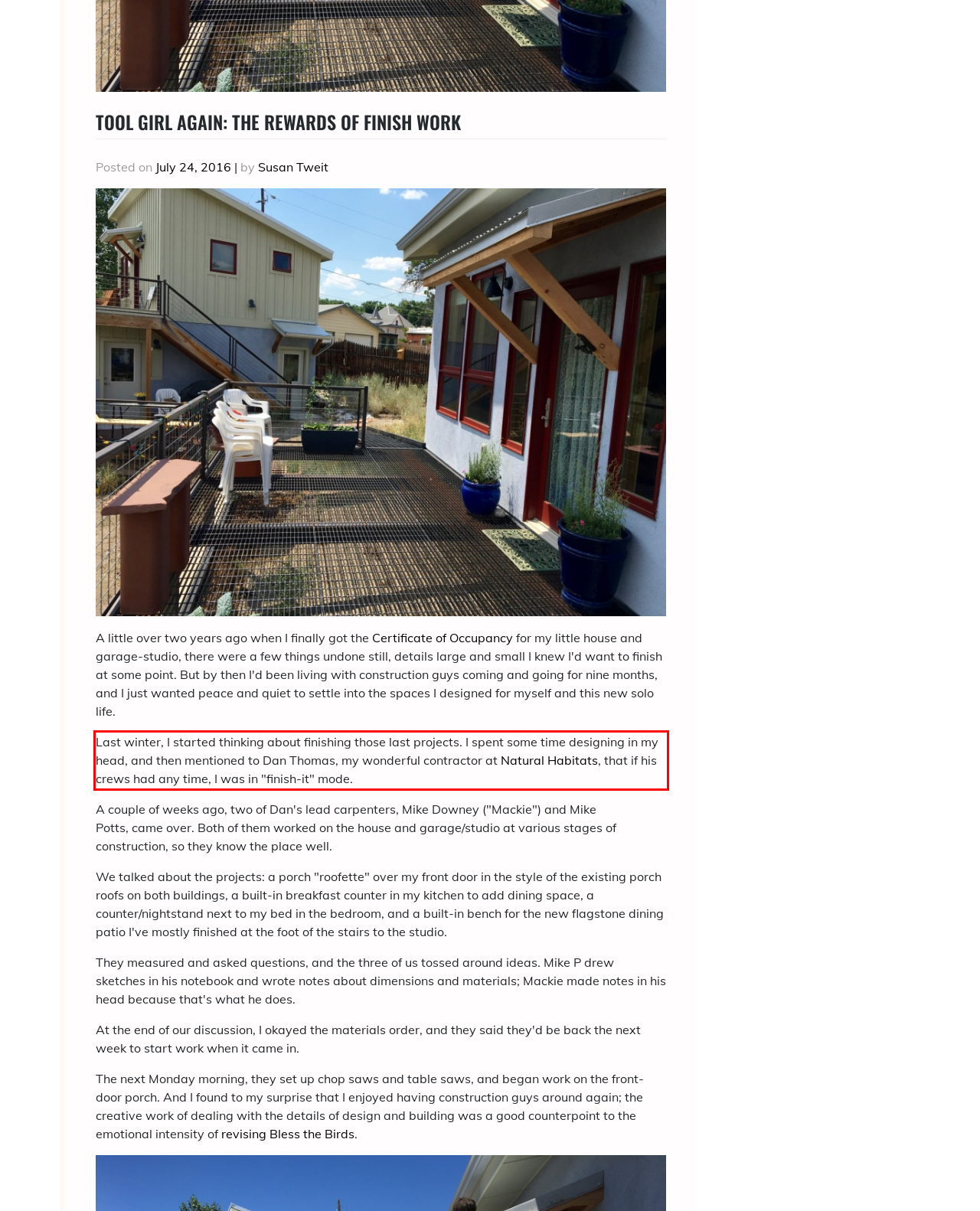Given a screenshot of a webpage, identify the red bounding box and perform OCR to recognize the text within that box.

Last winter, I started thinking about finishing those last projects. I spent some time designing in my head, and then mentioned to Dan Thomas, my wonderful contractor at Natural Habitats, that if his crews had any time, I was in "finish-it" mode.